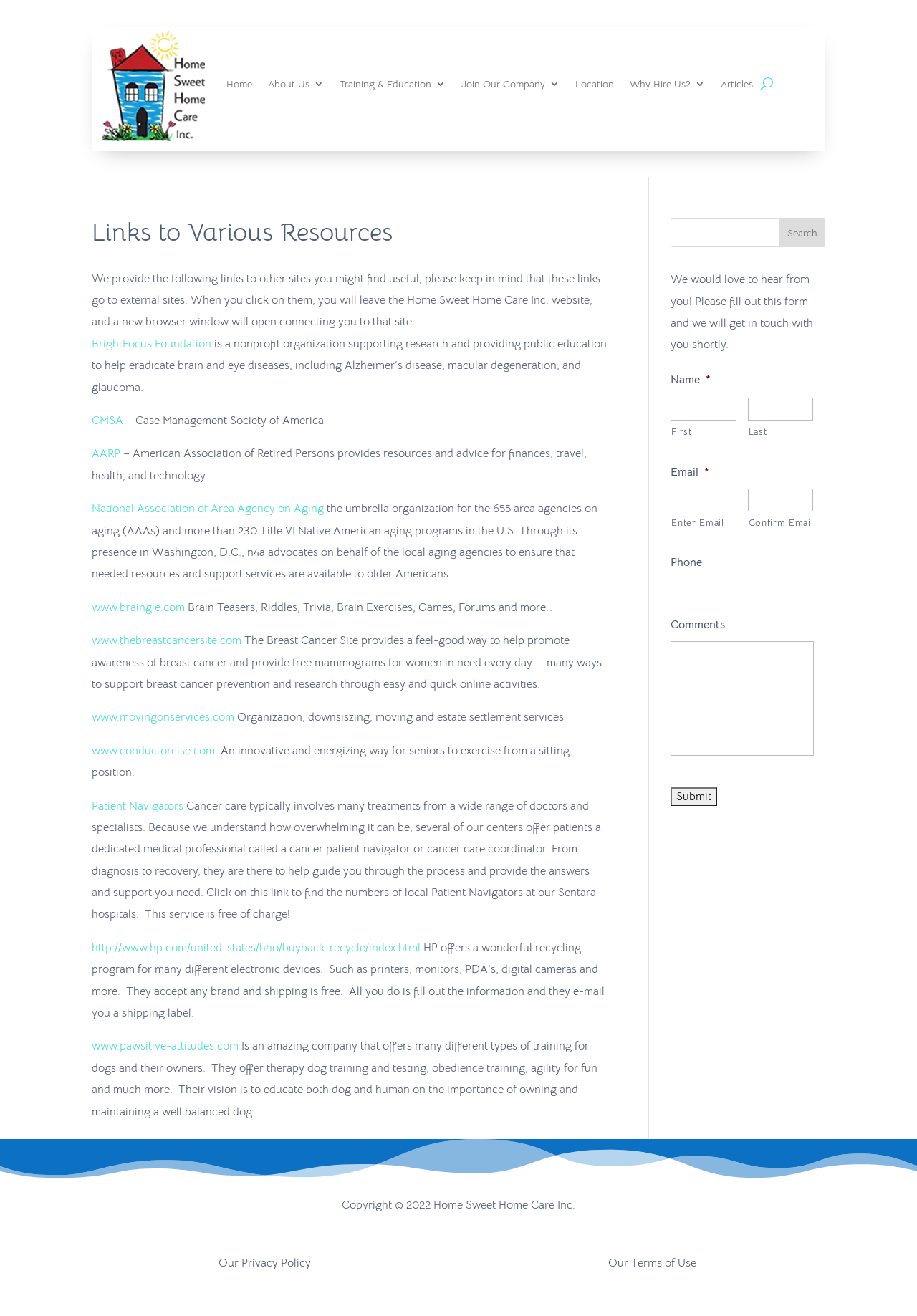Can you determine the bounding box coordinates of the area that needs to be clicked to fulfill the following instruction: "Click on the BrightFocus Foundation link"?

[0.1, 0.256, 0.23, 0.267]